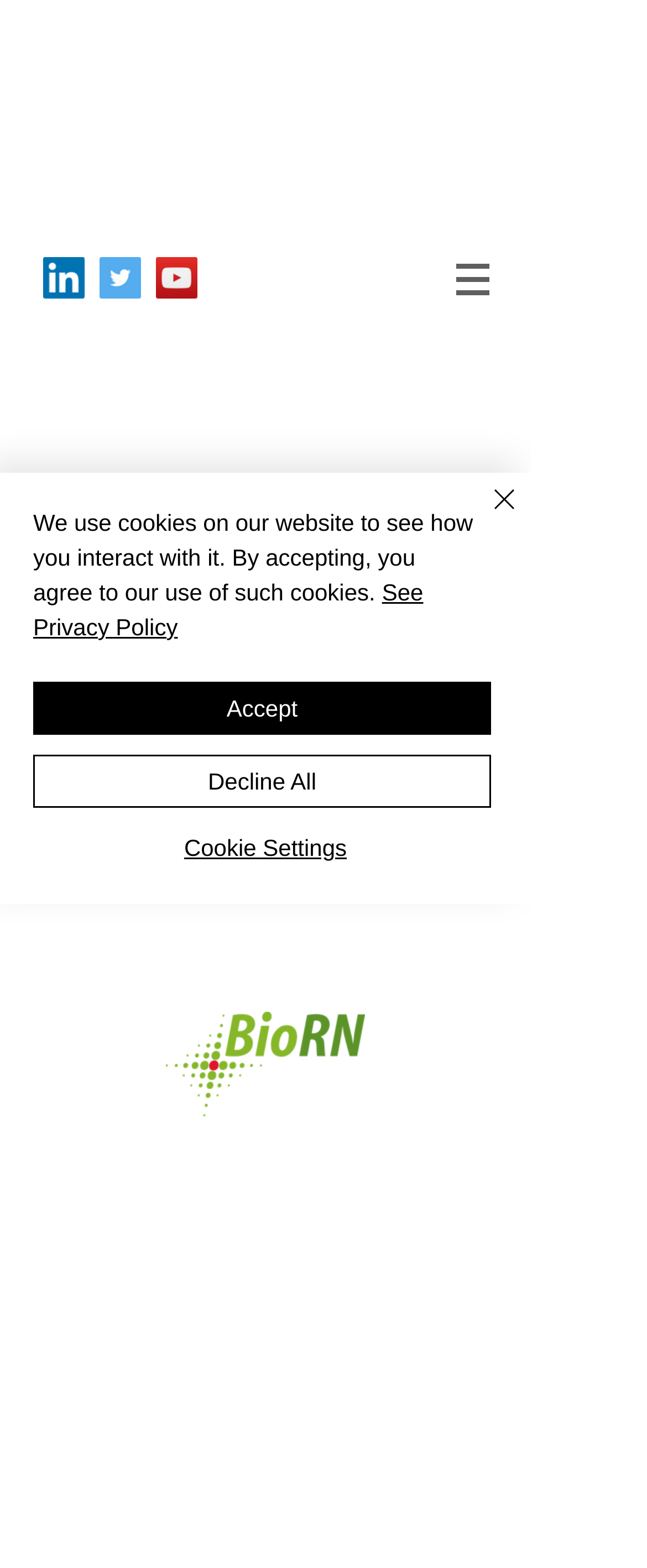Locate the bounding box coordinates of the clickable area needed to fulfill the instruction: "View F0.png".

None